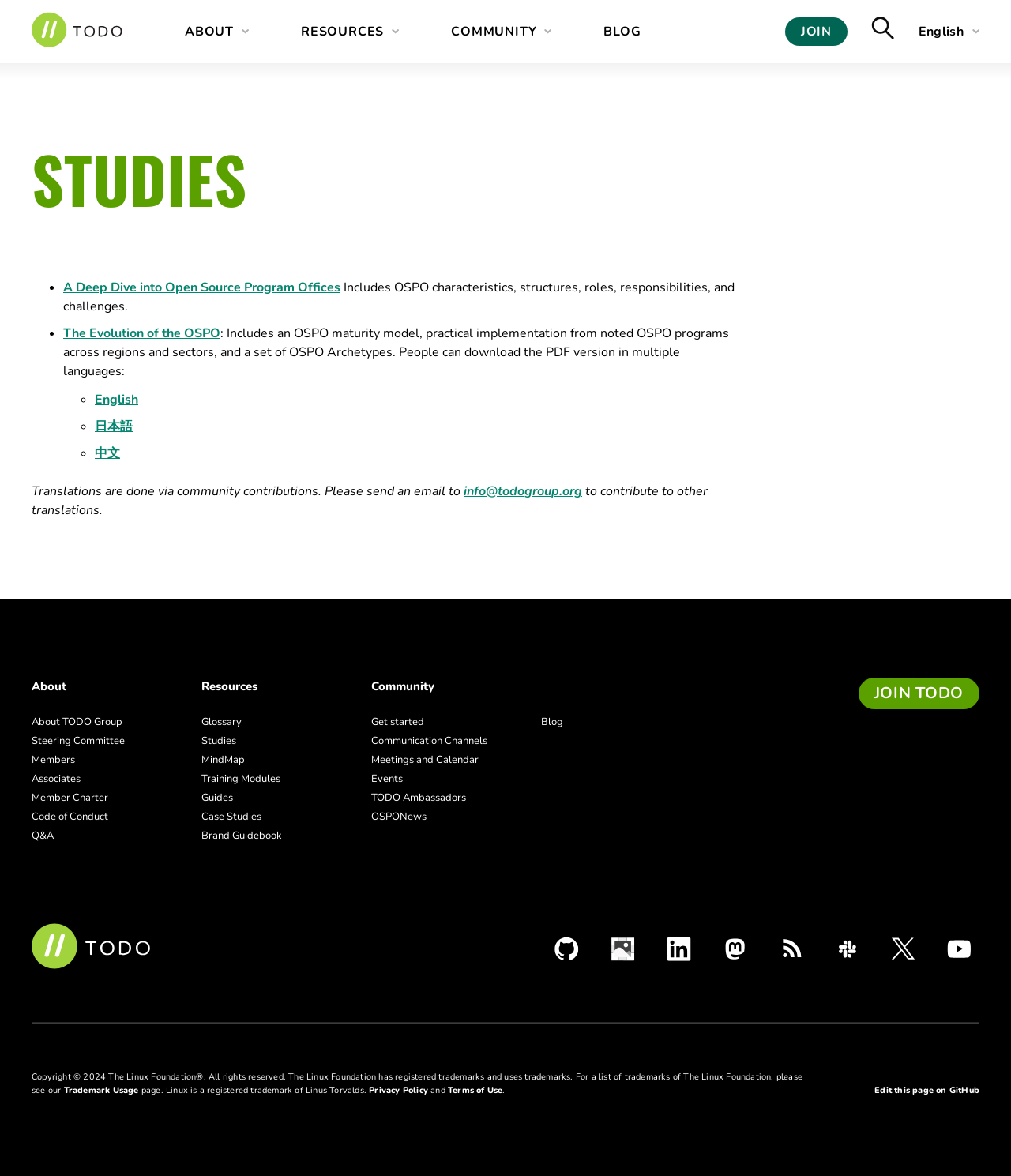What is the topic of the study?
Based on the image, respond with a single word or phrase.

Open Source Program Offices